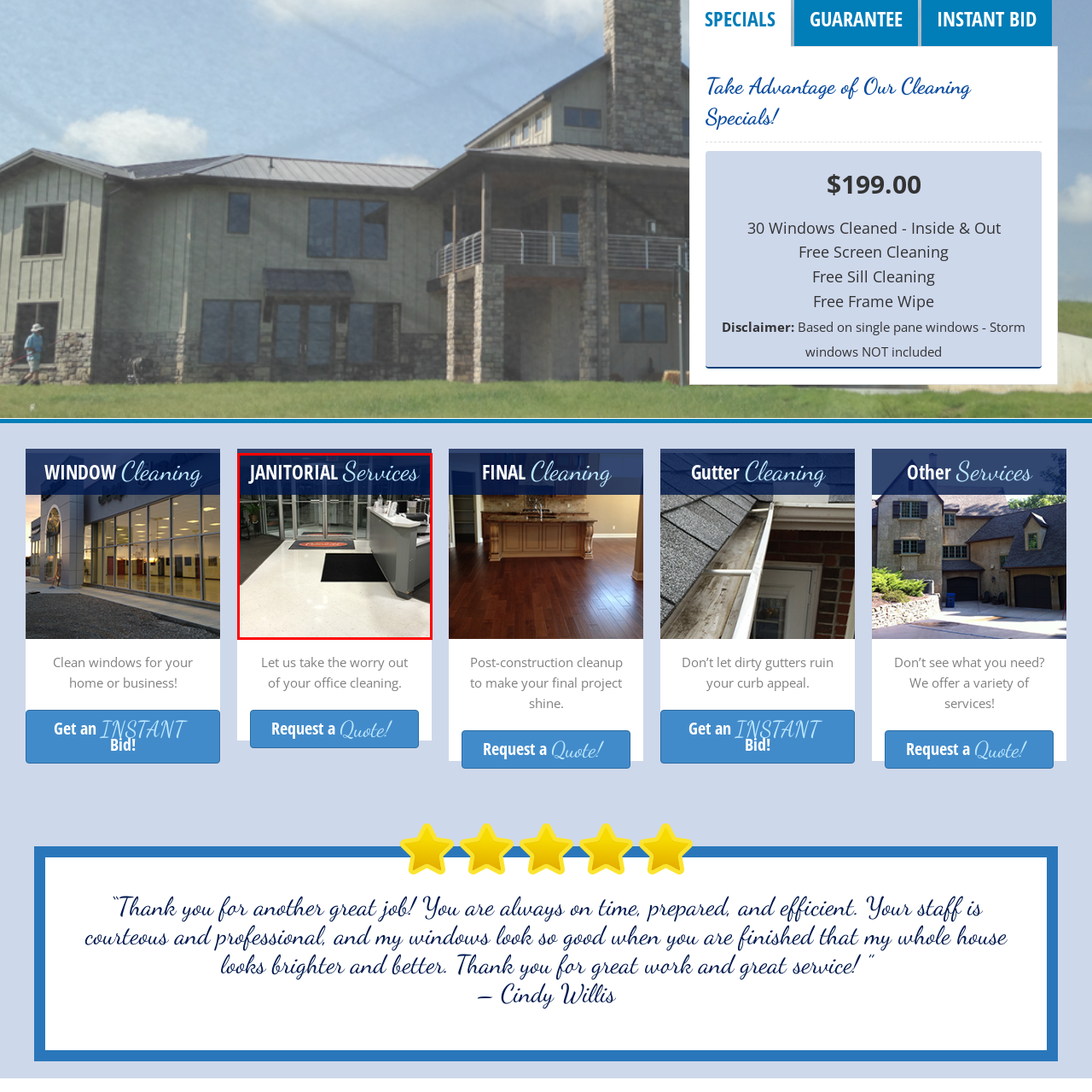Provide an in-depth caption for the picture enclosed by the red frame.

The image showcases a clean and well-lit entrance area, prominently labeled "JANITORIAL Services" at the top. The reception space features a polished white floor with a dark runner mat positioned in front of a welcoming entrance. To the right, there's a neatly organized reception desk, which appears to be equipped for customer service. The overall atmosphere conveys professionalism and cleanliness, emphasizing the quality of the janitorial services offered.